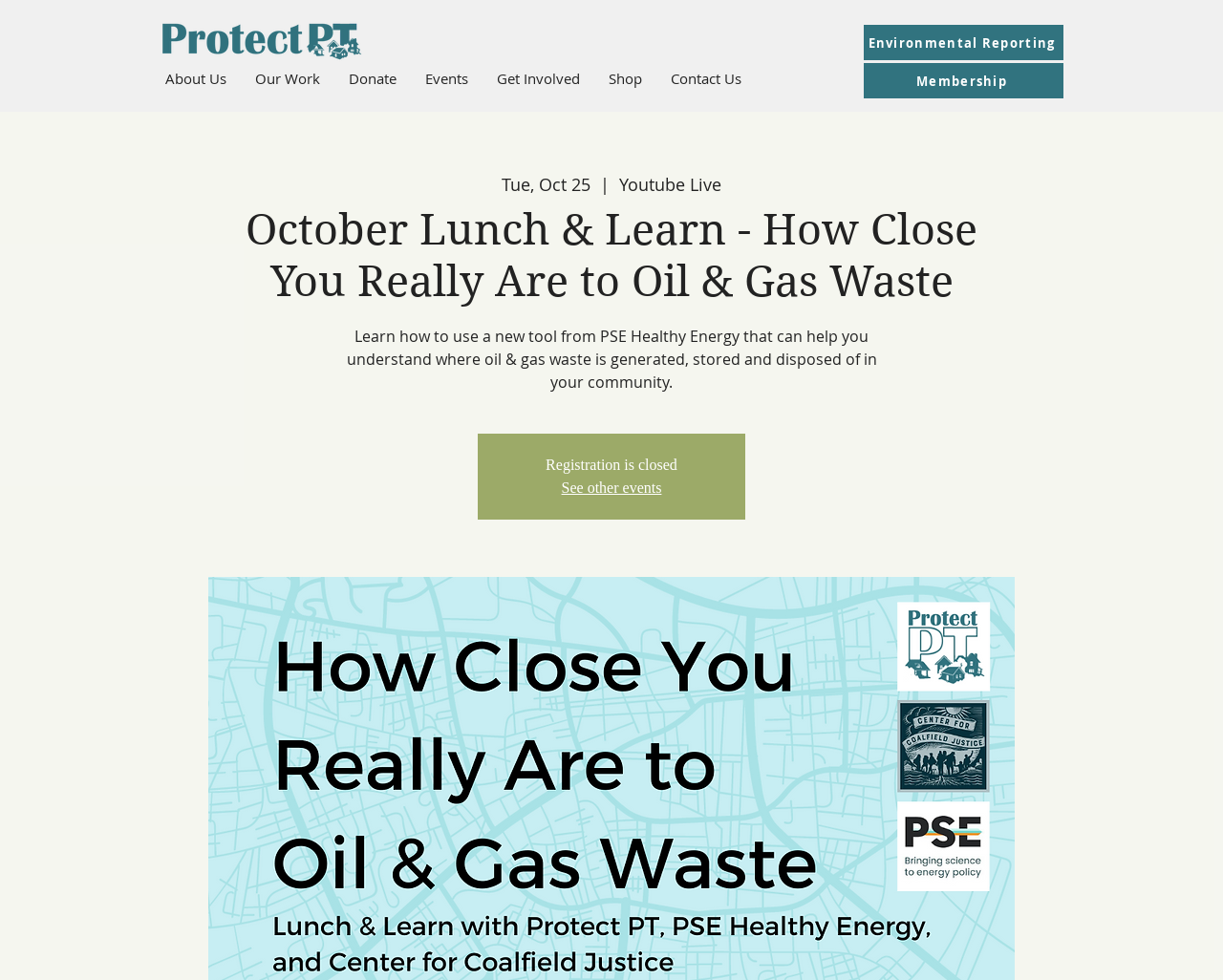How many navigation links are there?
Give a single word or phrase answer based on the content of the image.

7